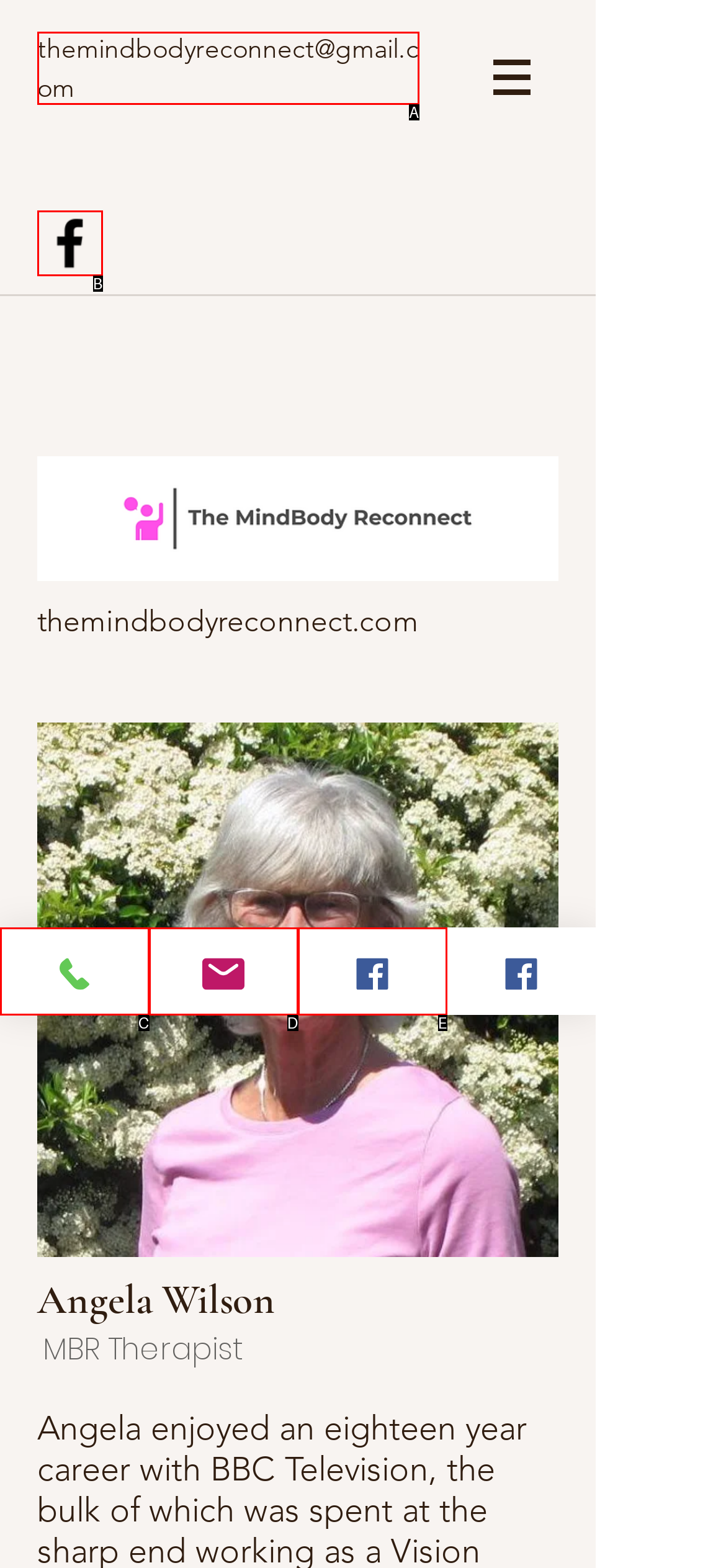Identify which HTML element matches the description: aria-label="facebook"
Provide your answer in the form of the letter of the correct option from the listed choices.

B